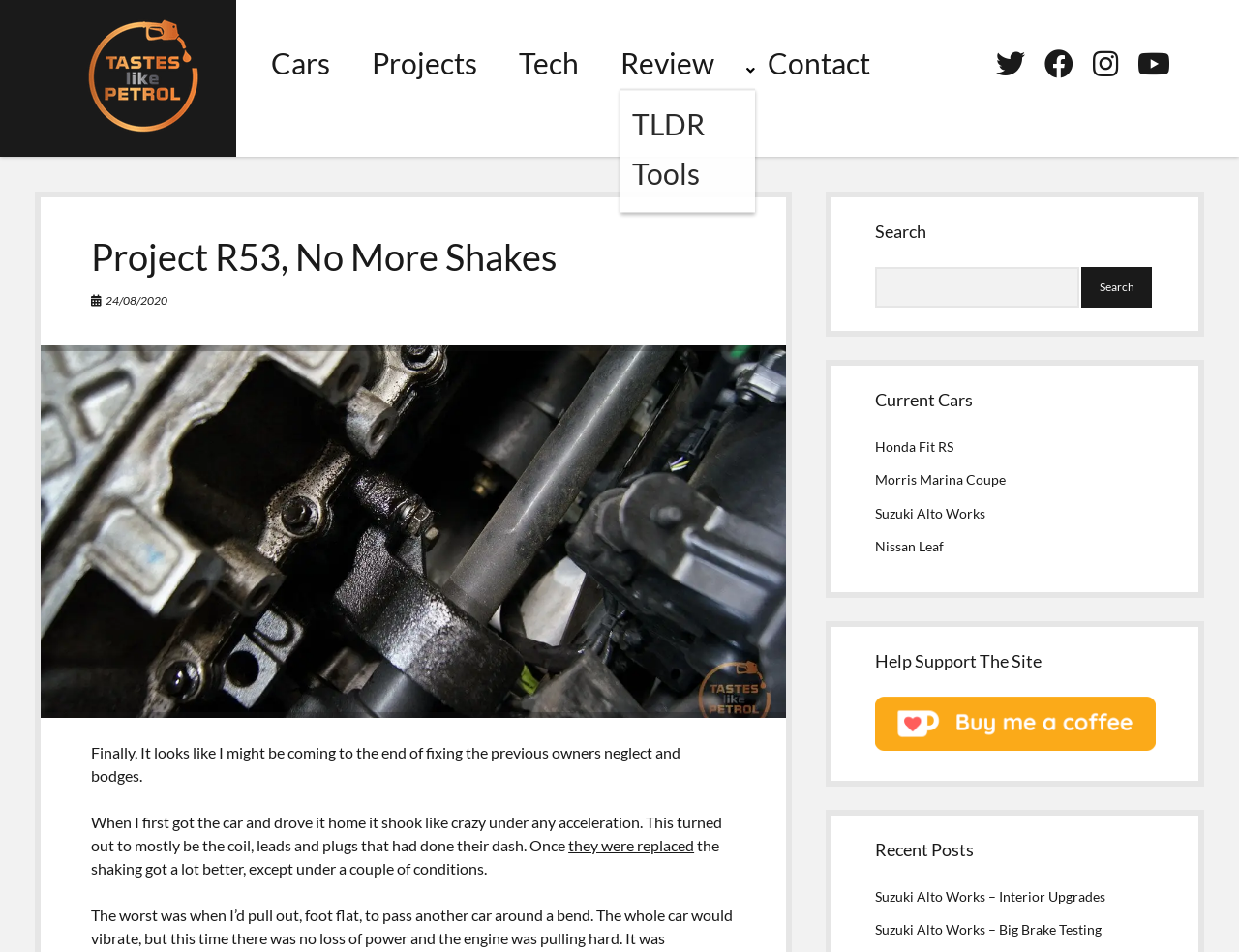What is the main heading displayed on the webpage? Please provide the text.

Project R53, No More Shakes